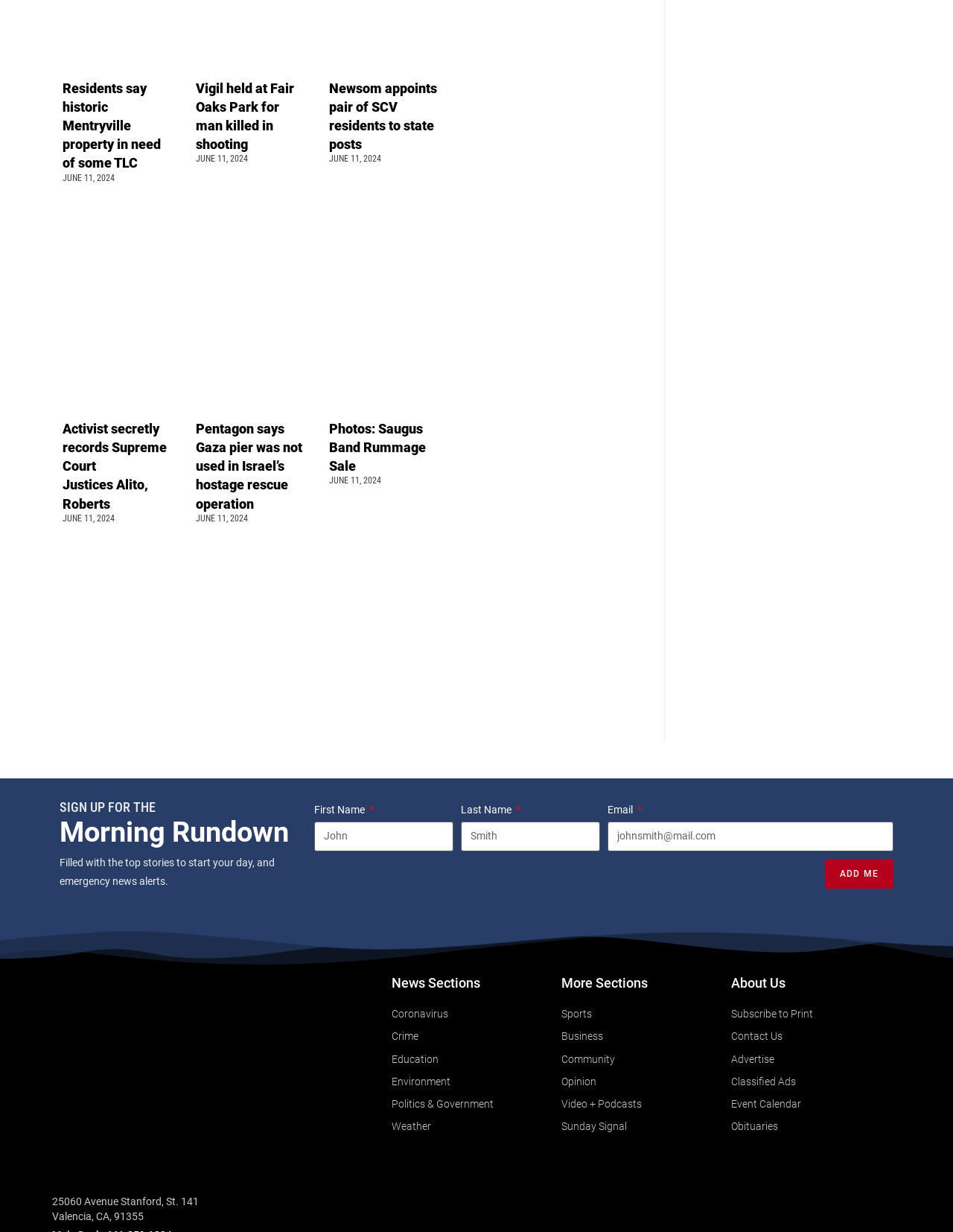Give a one-word or one-phrase response to the question: 
How many links are under the 'More Sections' heading?

5